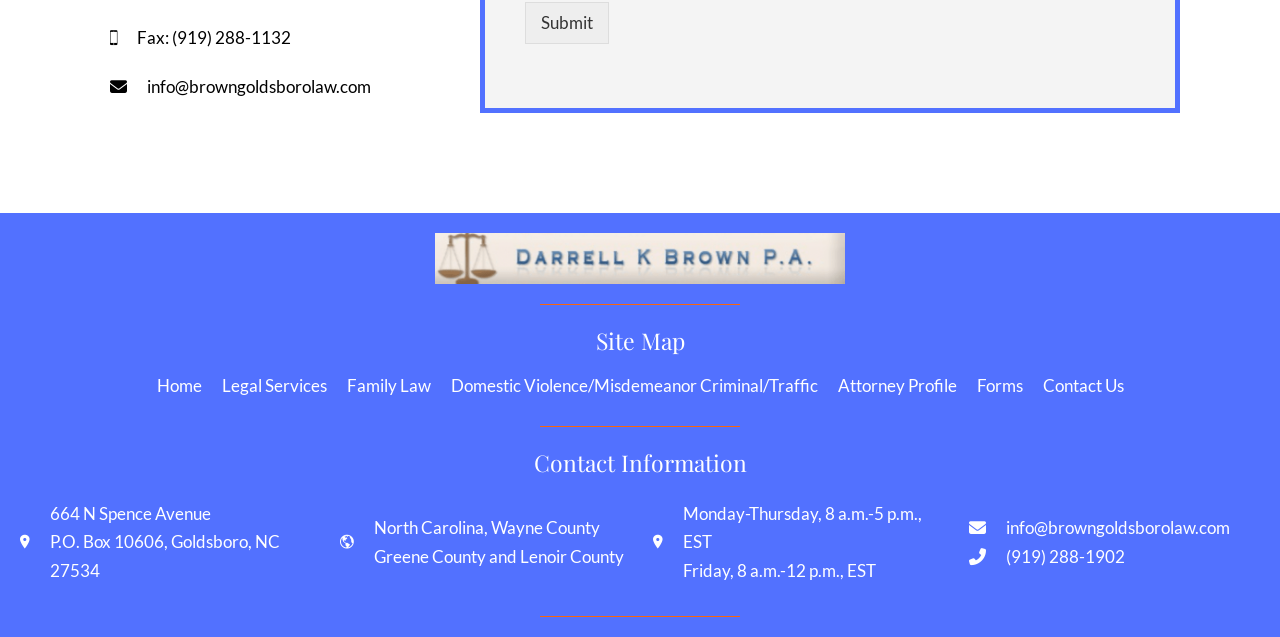Pinpoint the bounding box coordinates of the clickable element to carry out the following instruction: "Click the Submit button."

[0.41, 0.003, 0.476, 0.069]